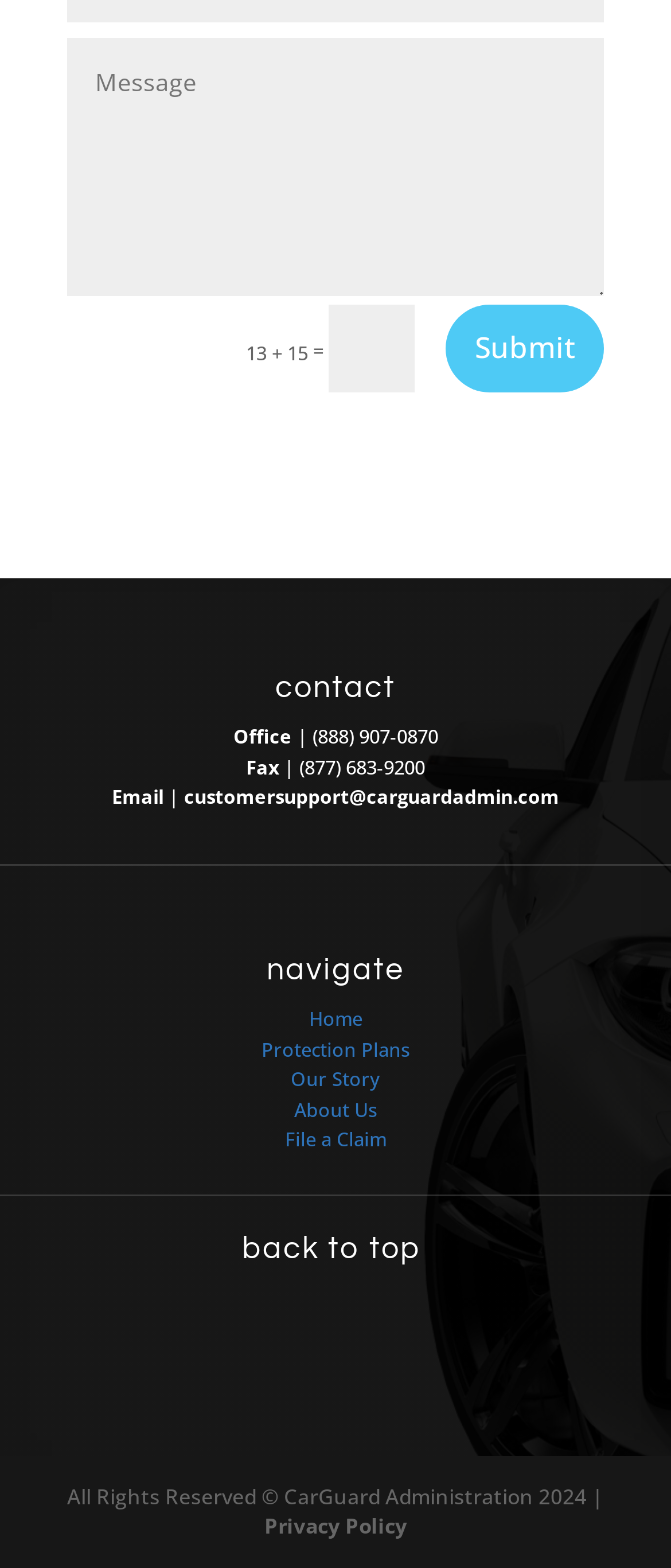Please look at the image and answer the question with a detailed explanation: What is the name of the company?

I found the name of the company by looking at the bottom of the webpage, where the copyright information is listed. The company name is 'CarGuard Administration'.